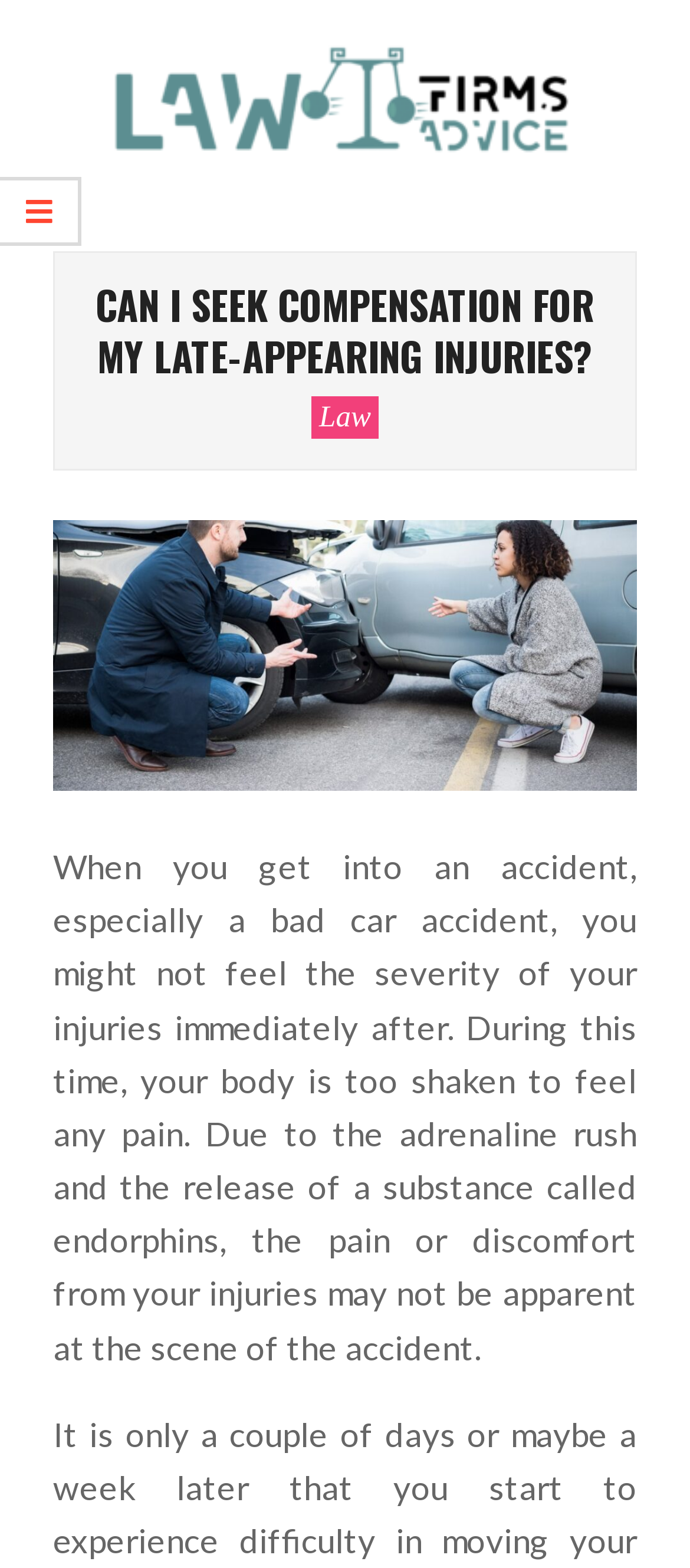What type of accident is mentioned in the article?
Please answer the question as detailed as possible.

The article mentions 'especially a bad car accident' which suggests that the type of accident being referred to is a car accident.